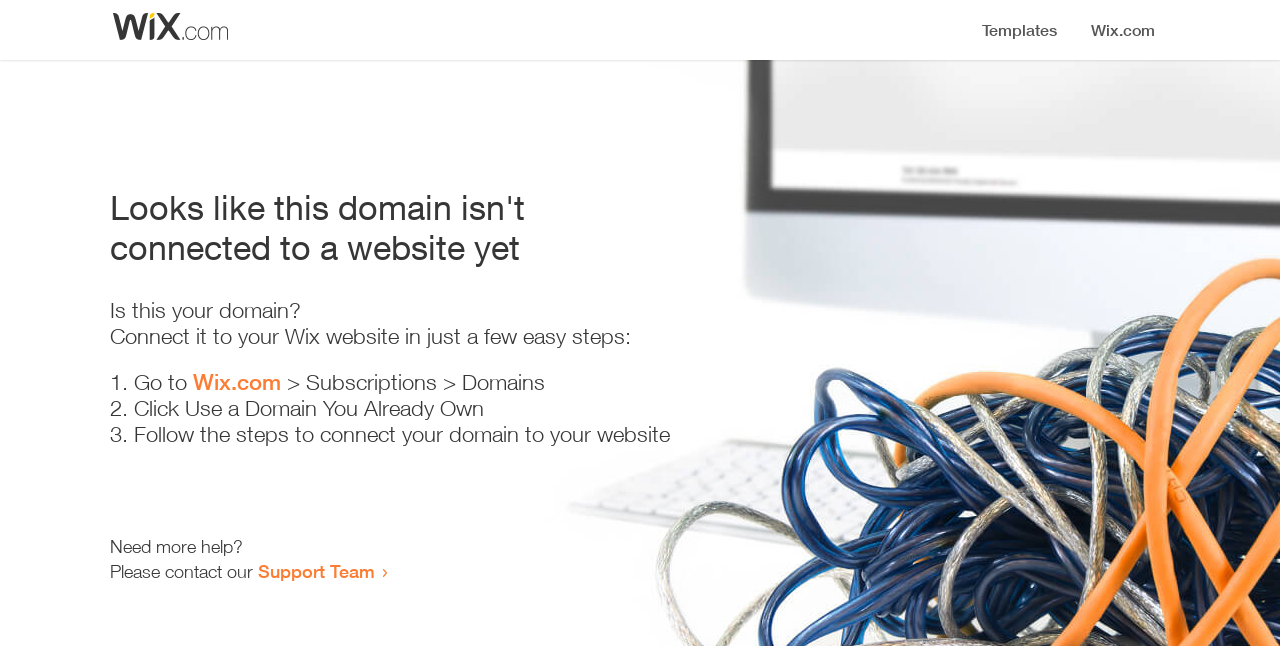Determine the main text heading of the webpage and provide its content.

Looks like this domain isn't
connected to a website yet